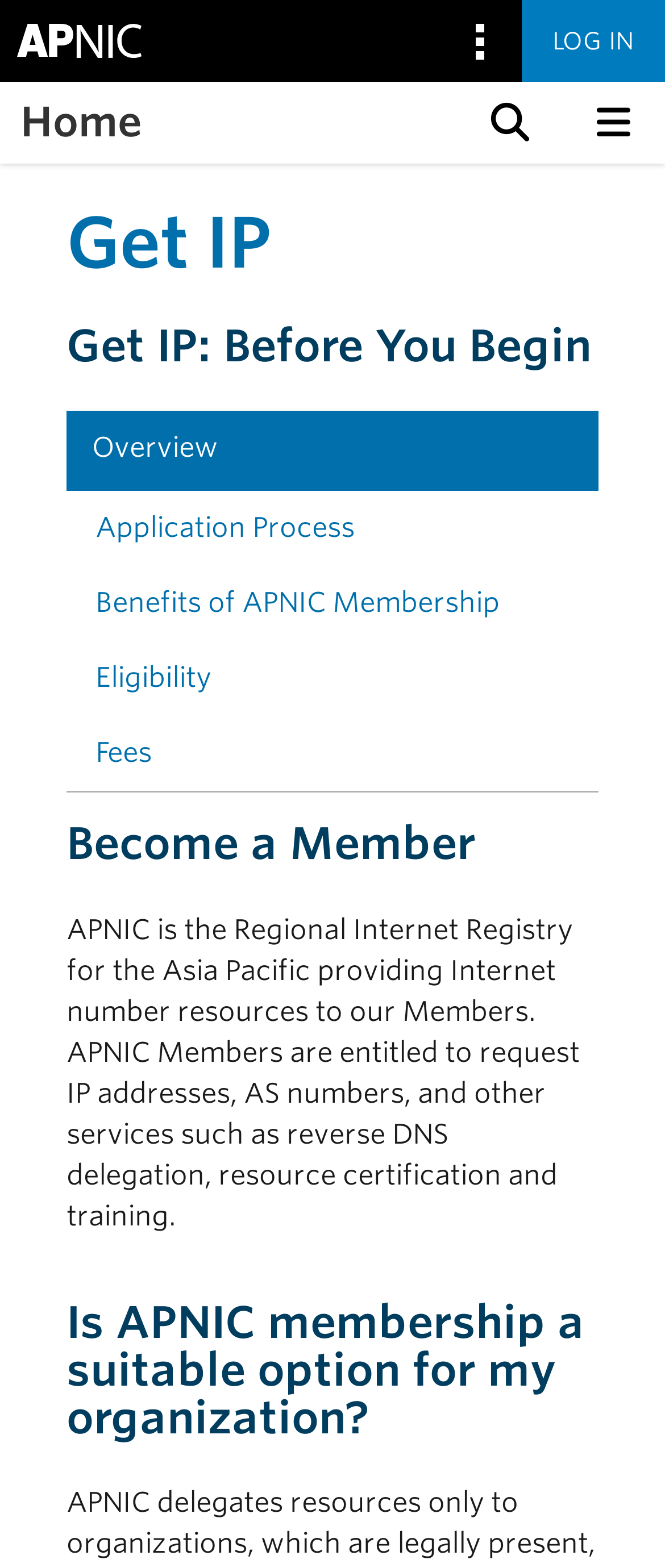Find the bounding box coordinates for the area that must be clicked to perform this action: "view overview".

[0.1, 0.262, 0.9, 0.313]